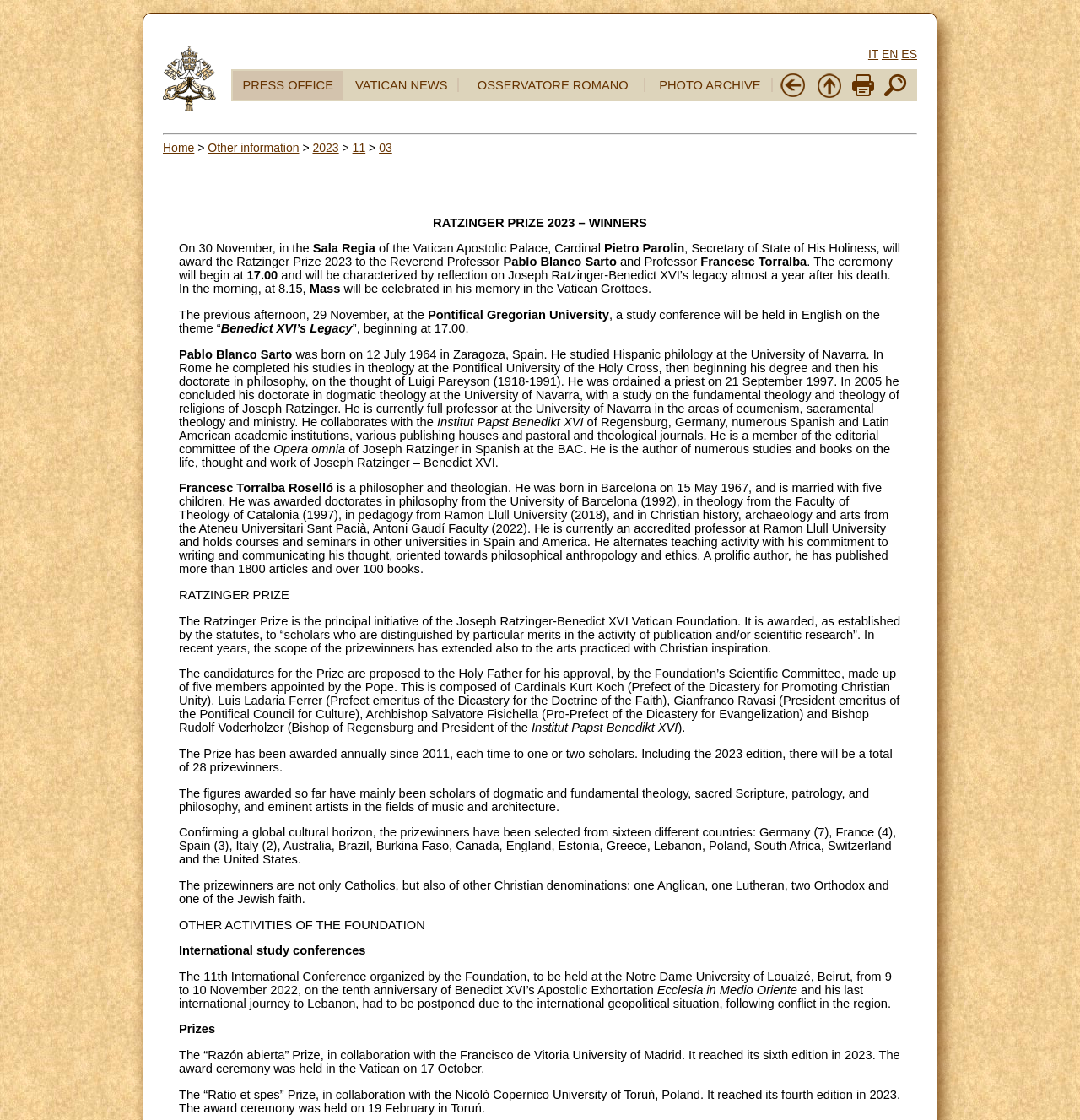Find the bounding box coordinates of the clickable region needed to perform the following instruction: "Click the link to OSSERVATORE ROMANO". The coordinates should be provided as four float numbers between 0 and 1, i.e., [left, top, right, bottom].

[0.442, 0.07, 0.582, 0.082]